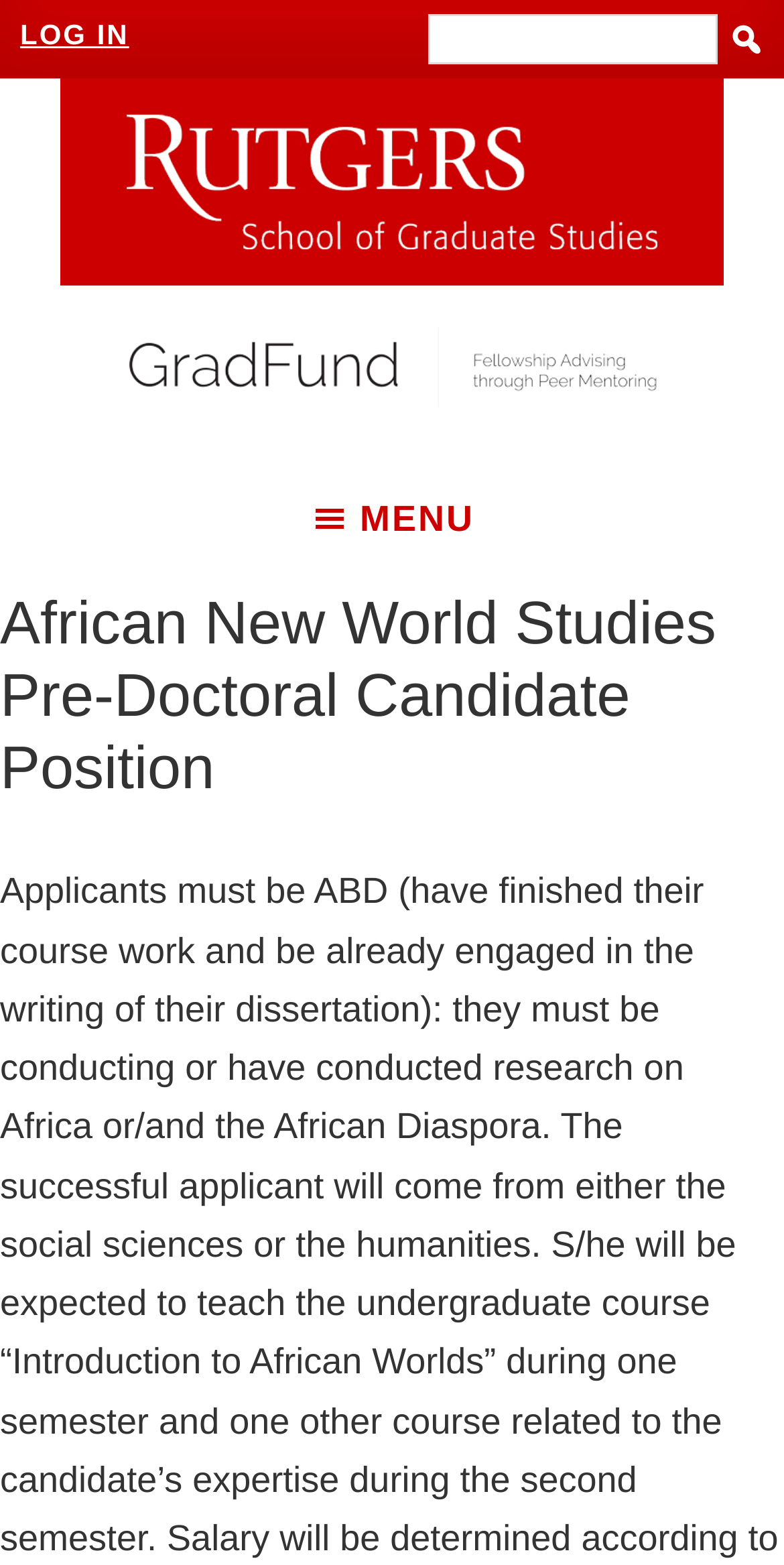Refer to the image and provide a thorough answer to this question:
What is the purpose of the 'LOG IN' link?

The 'LOG IN' link is likely provided for users to authenticate themselves and access restricted content or features on the website, allowing them to log in to their accounts.